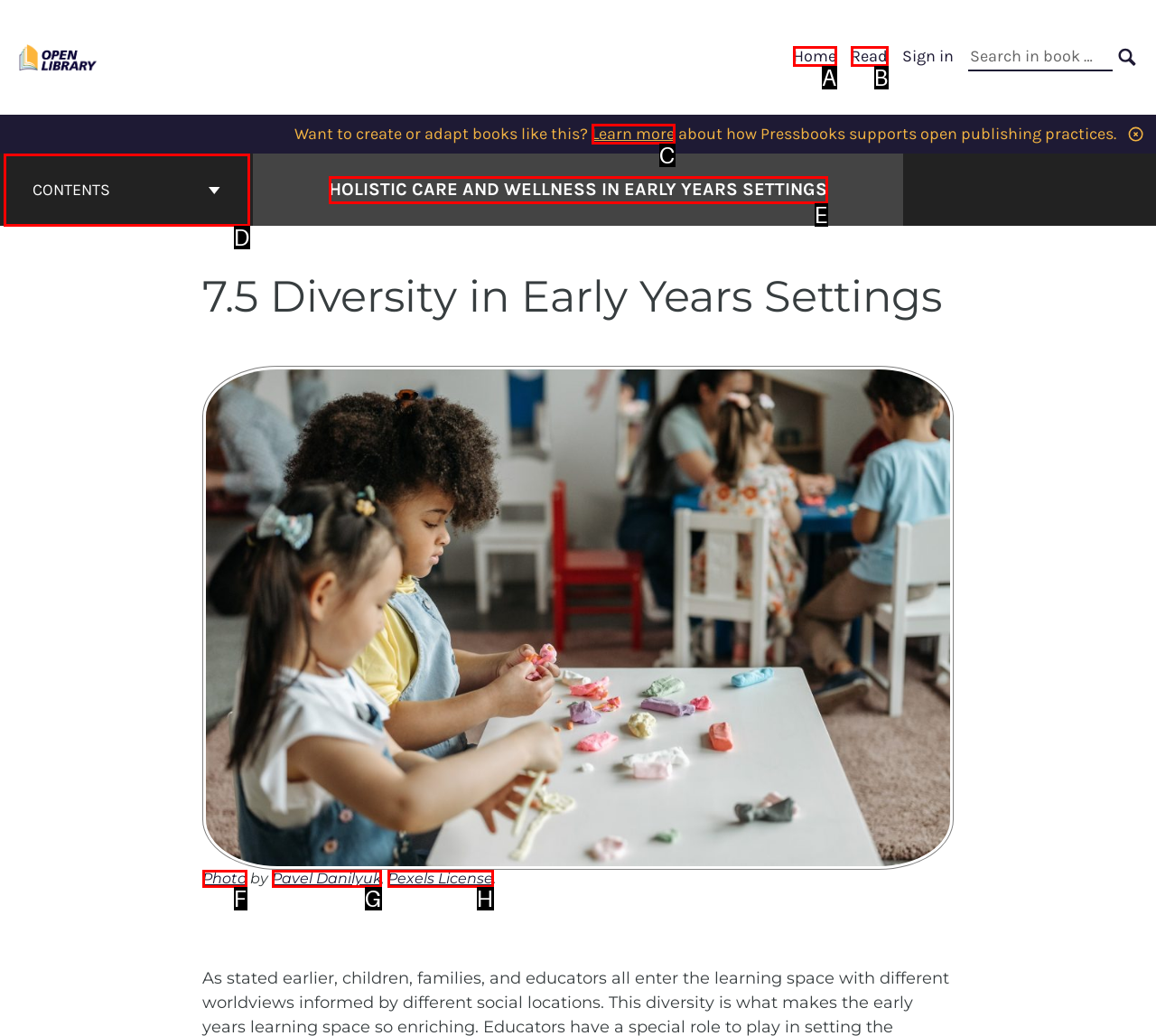Tell me which option best matches the description: hide
Answer with the option's letter from the given choices directly.

None